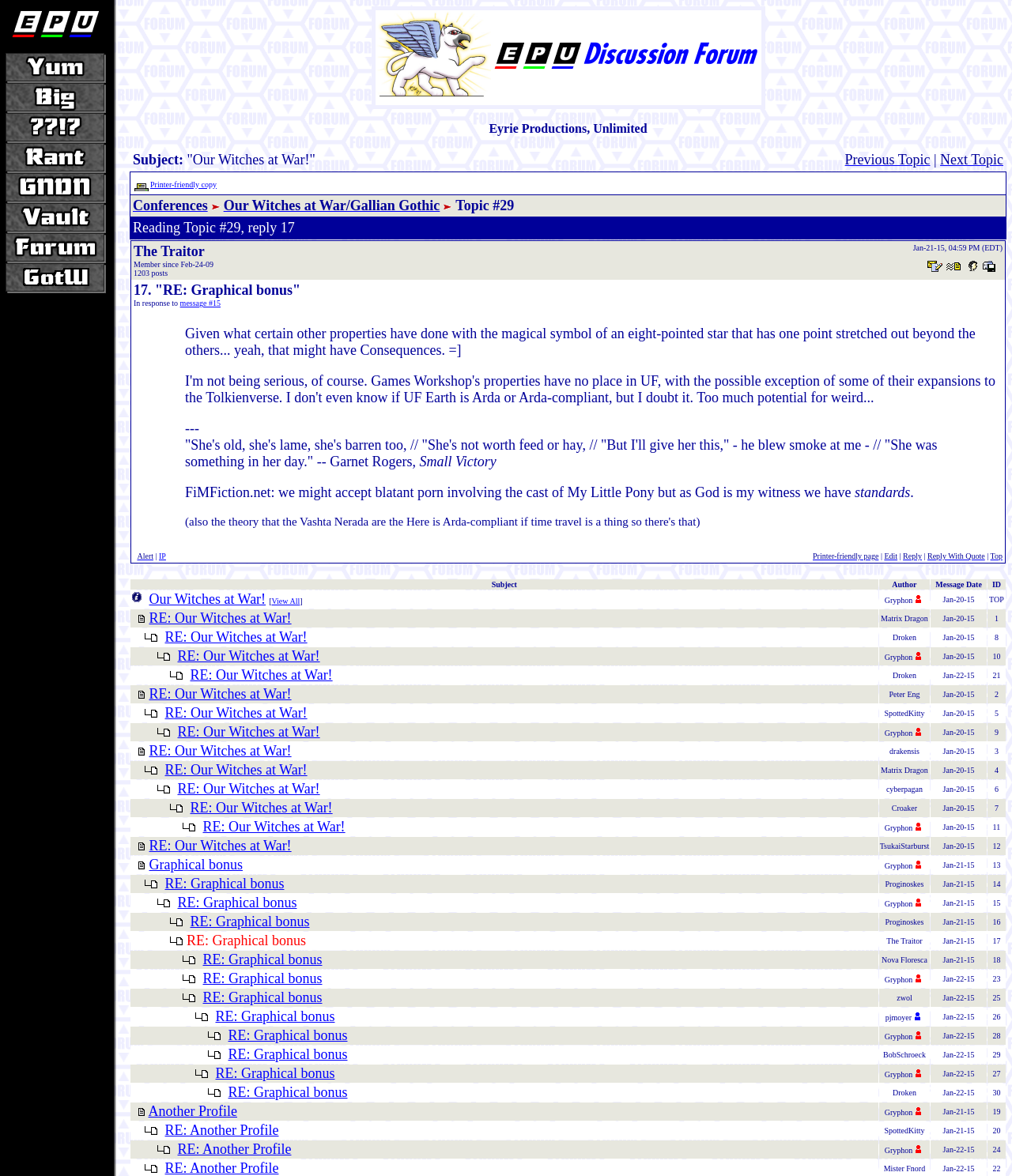Describe the entire webpage, focusing on both content and design.

The webpage is about a discussion forum, specifically a topic titled "Our Witches at War!" with 17 replies. At the top, there is a navigation menu with 10 links, including "EPU Foyer", "Lab and Grill", "Bonus Theater!!", and others. Each link has an accompanying image.

Below the navigation menu, there is a table with three columns. The first column contains the topic title and a brief description. The second column has links to previous and next topics. The third column has a table with a single row containing a link to a printer-friendly copy of the page.

The main content of the page is a discussion thread. The first post is from a user named "The Traitor" and is a response to message #15. The post contains a block of text with a quote from a song and a mention of Games Workshop's properties and the Tolkienverse. There are also links to email the user, send a private message, view their profile, and add them to a buddy list.

At the bottom of the post, there are links to alert, IP, printer-friendly page, edit, reply, reply with quote, and top.